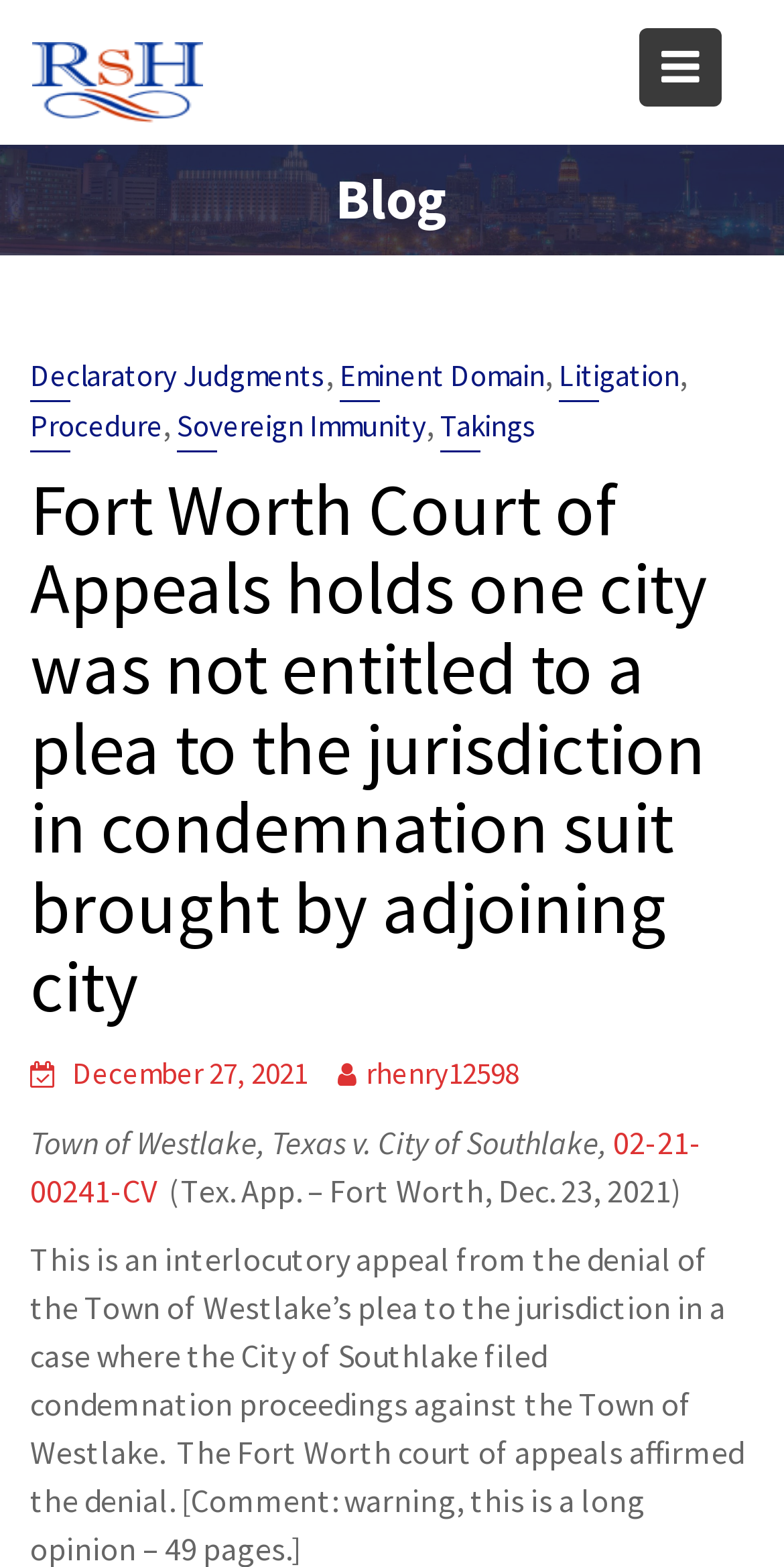Generate the text content of the main headline of the webpage.

Fort Worth Court of Appeals holds one city was not entitled to a plea to the jurisdiction in condemnation suit brought by adjoining city